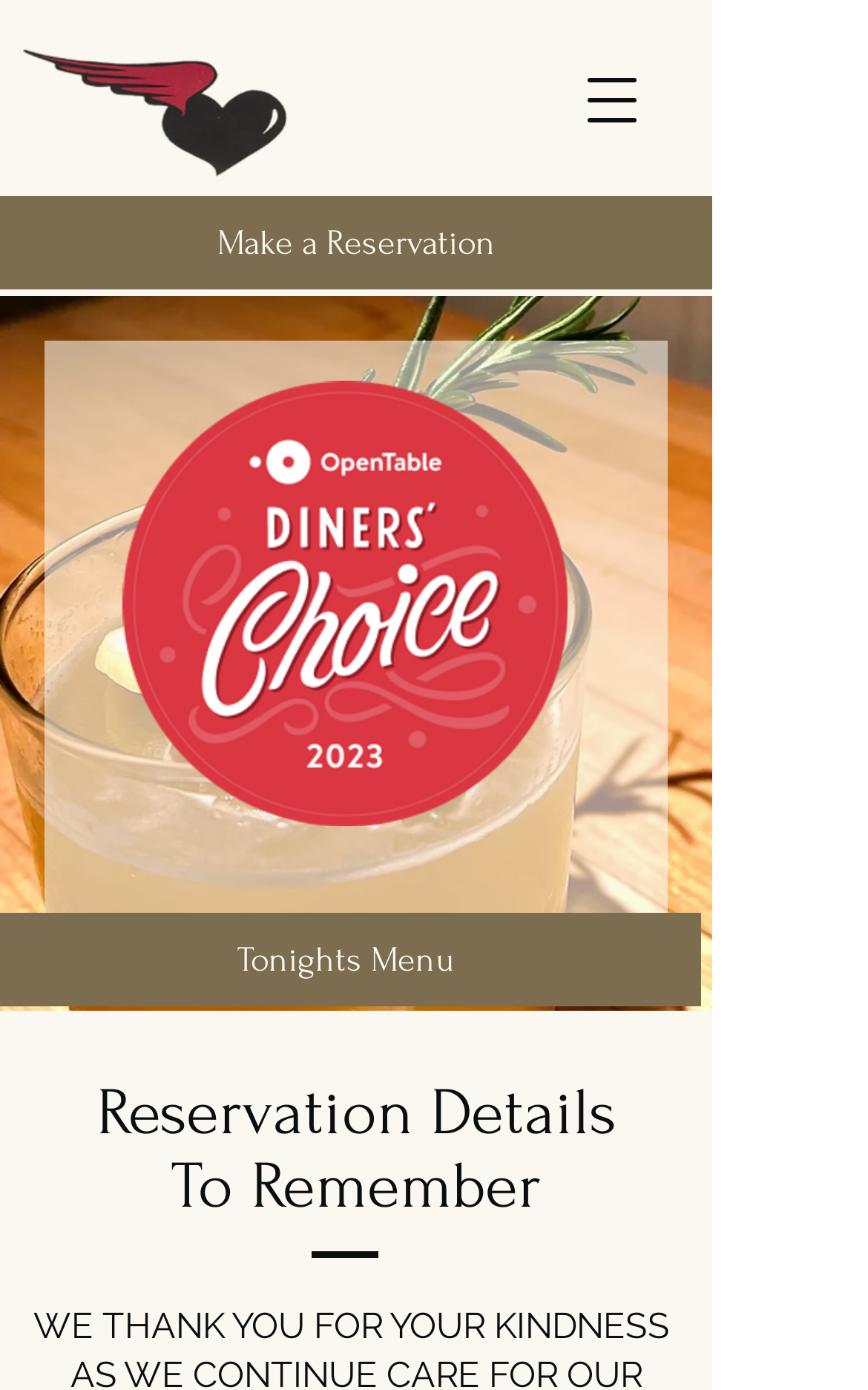What is the theme of the text 'Reservation Details To Remember'?
Based on the screenshot, provide your answer in one word or phrase.

Reservation details